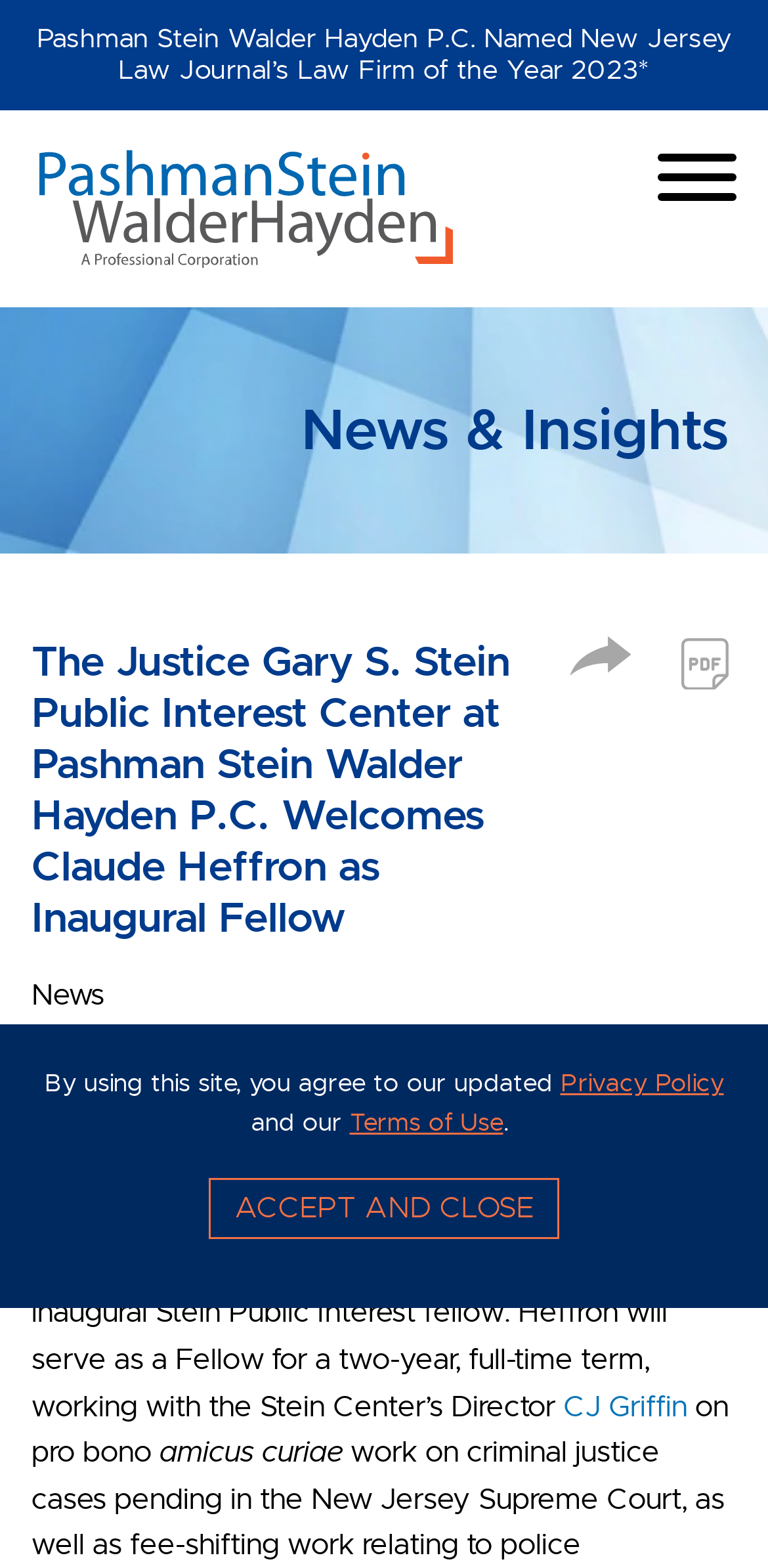Please specify the bounding box coordinates for the clickable region that will help you carry out the instruction: "View the PDF".

[0.887, 0.407, 0.949, 0.44]